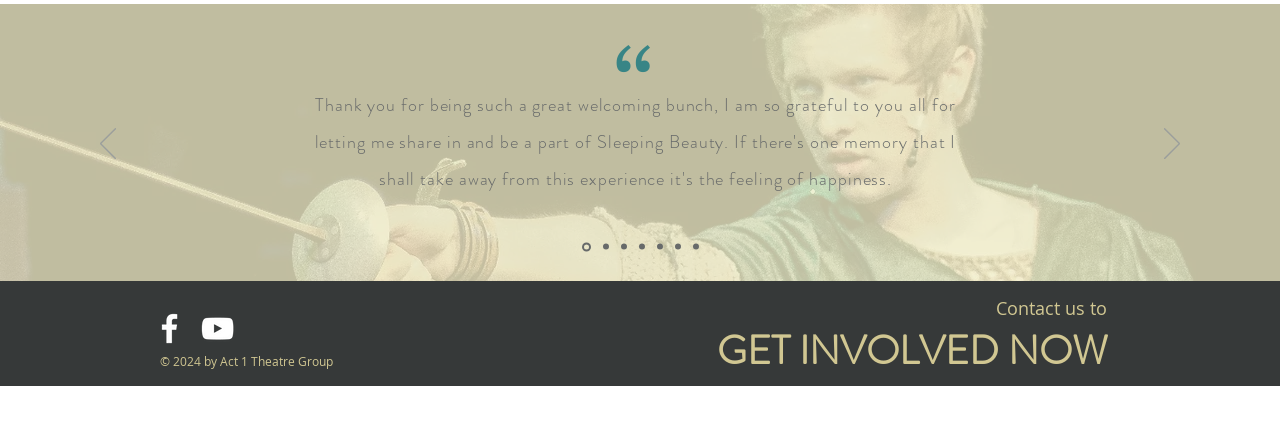How many social media links are present in the 'Social Bar'?
Answer the question with as much detail as possible.

The 'Social Bar' list element contains two link elements, suggesting that there are two social media links present.